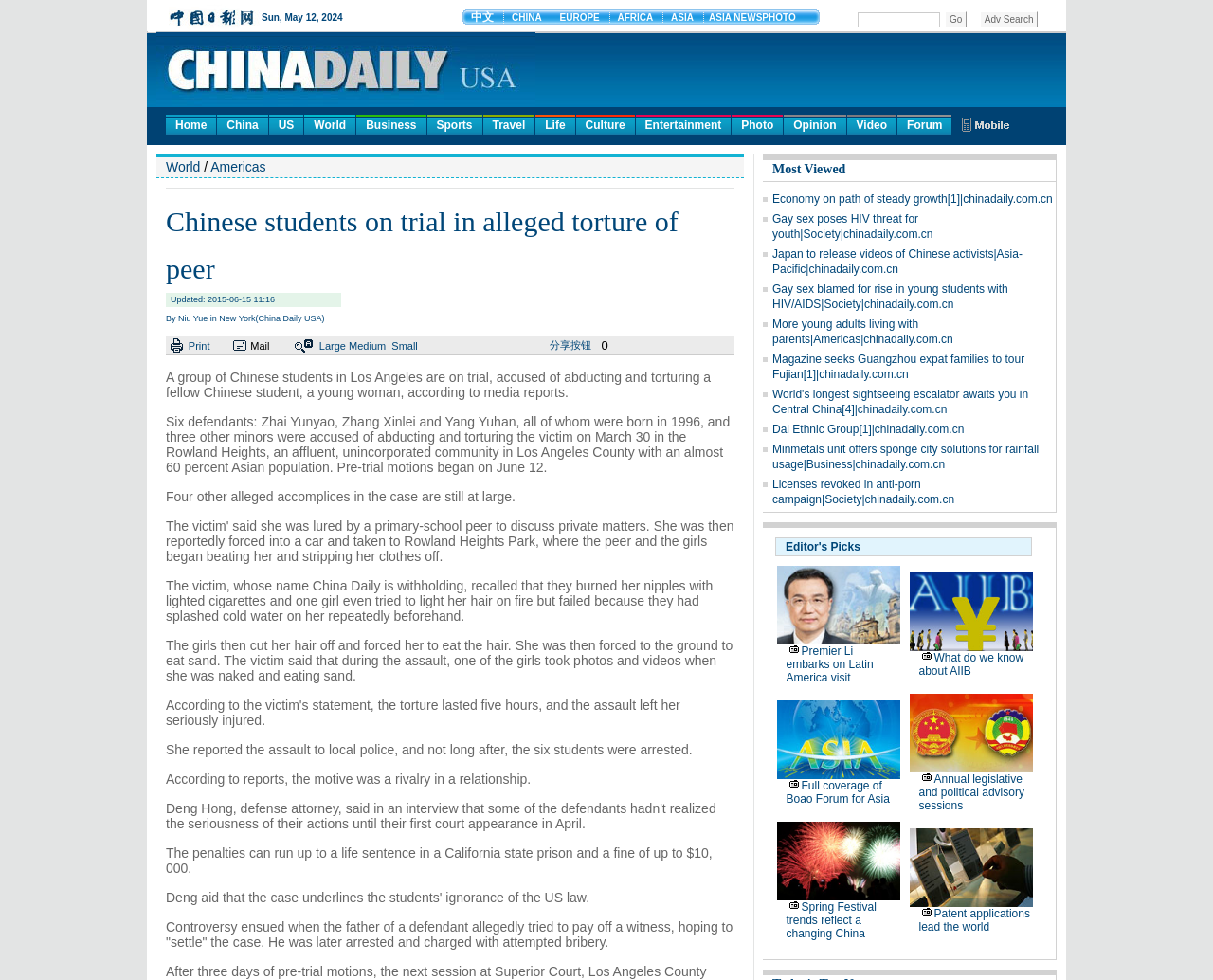Please provide a comprehensive response to the question based on the details in the image: What is the category of the news article?

I determined the answer by looking at the breadcrumb navigation at the top of the webpage, which shows the categories 'Home', 'China', 'US', 'World', 'Business', 'Sports', 'Travel', 'Life', 'Culture', 'Entertainment', 'Photo', 'Opinion', 'Video', 'Forum', and then 'Americas', which is the current category.